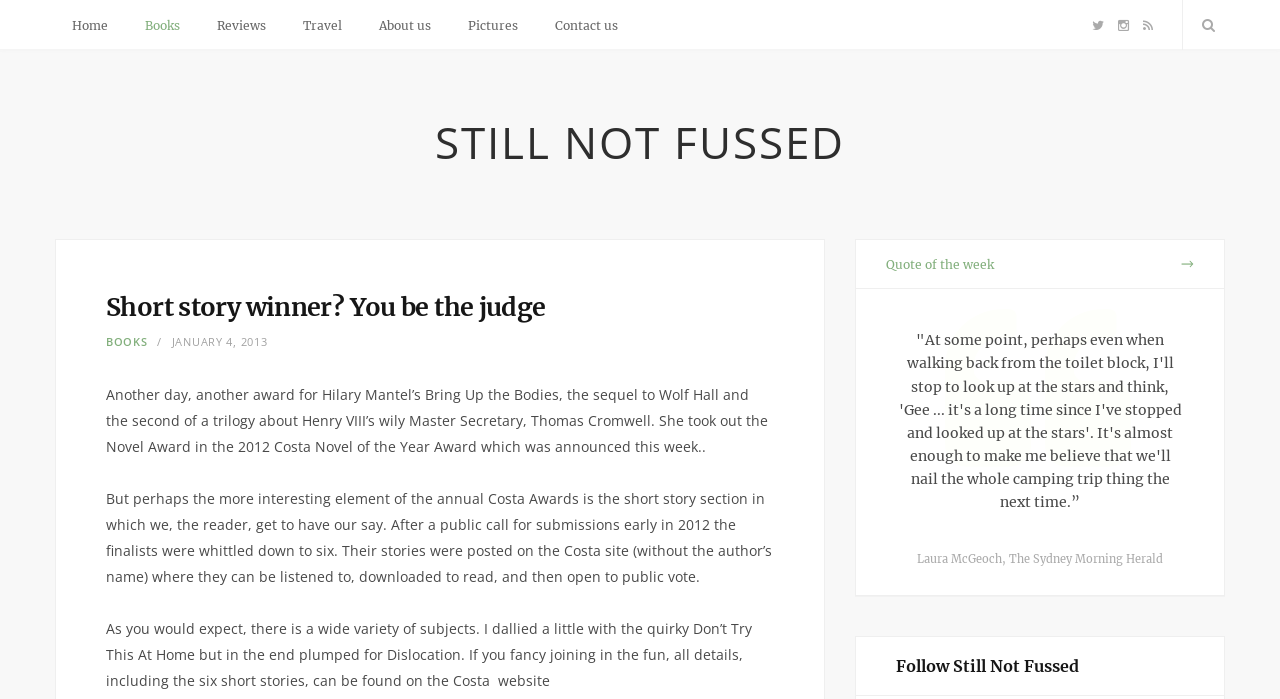Generate the text of the webpage's primary heading.

Short story winner? You be the judge